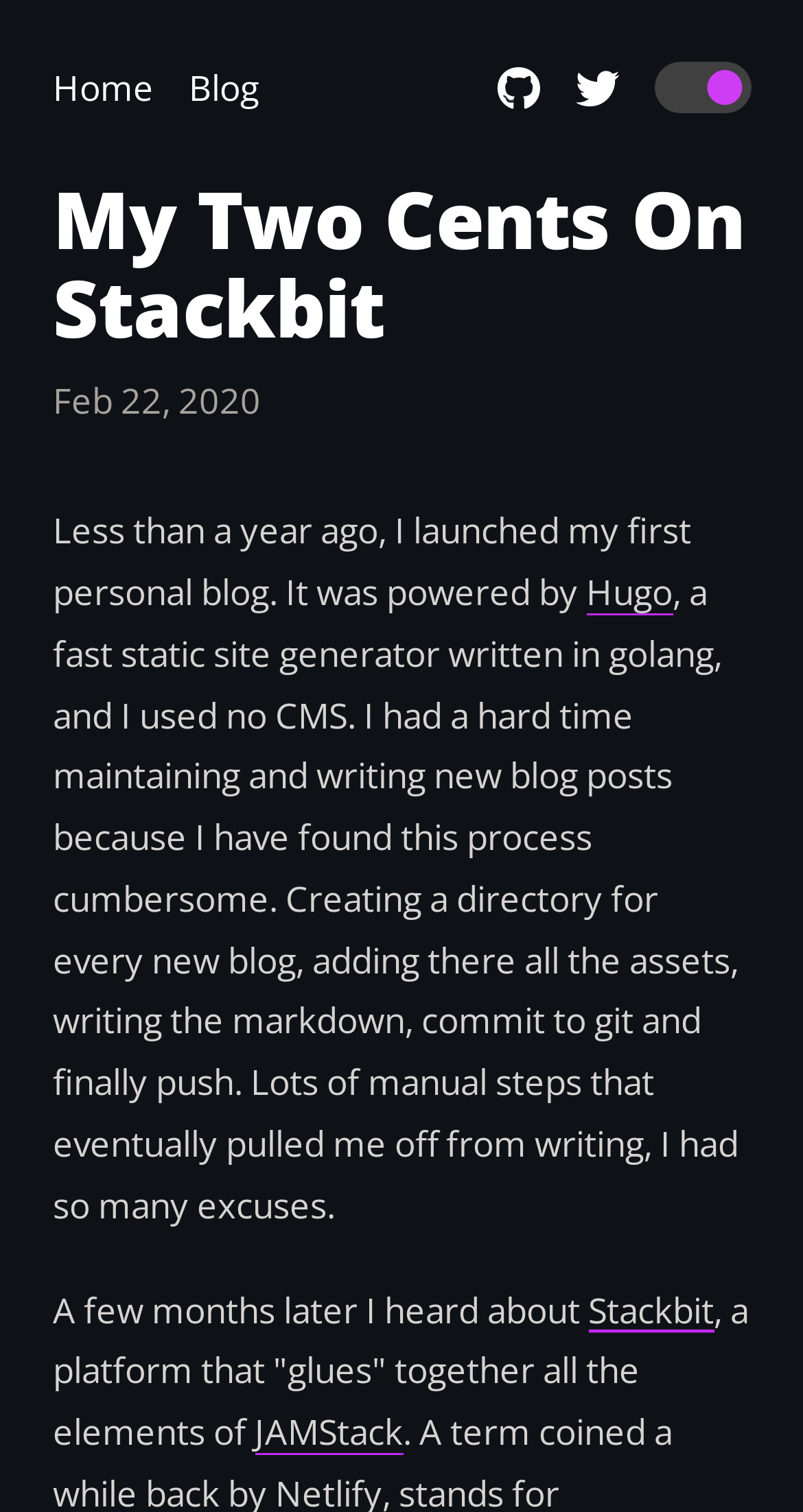Refer to the image and provide an in-depth answer to the question:
How many social media links are available?

I counted the number of social media links by looking at the links 'Ido on GitHub' and 'Ido on Twitter' which are located at the top of the webpage.